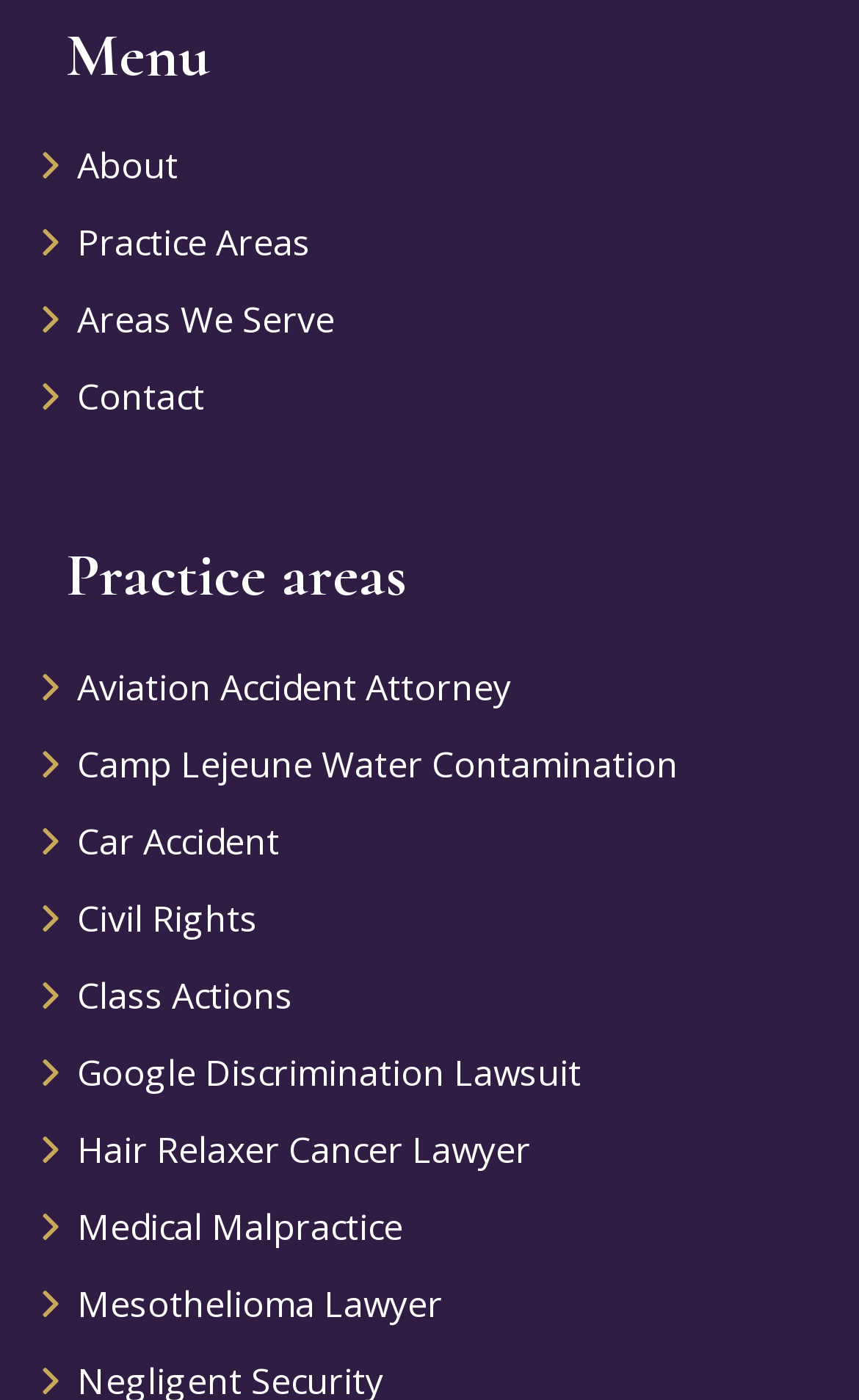Identify the bounding box for the UI element that is described as follows: "Class Actions".

[0.09, 0.684, 0.962, 0.739]